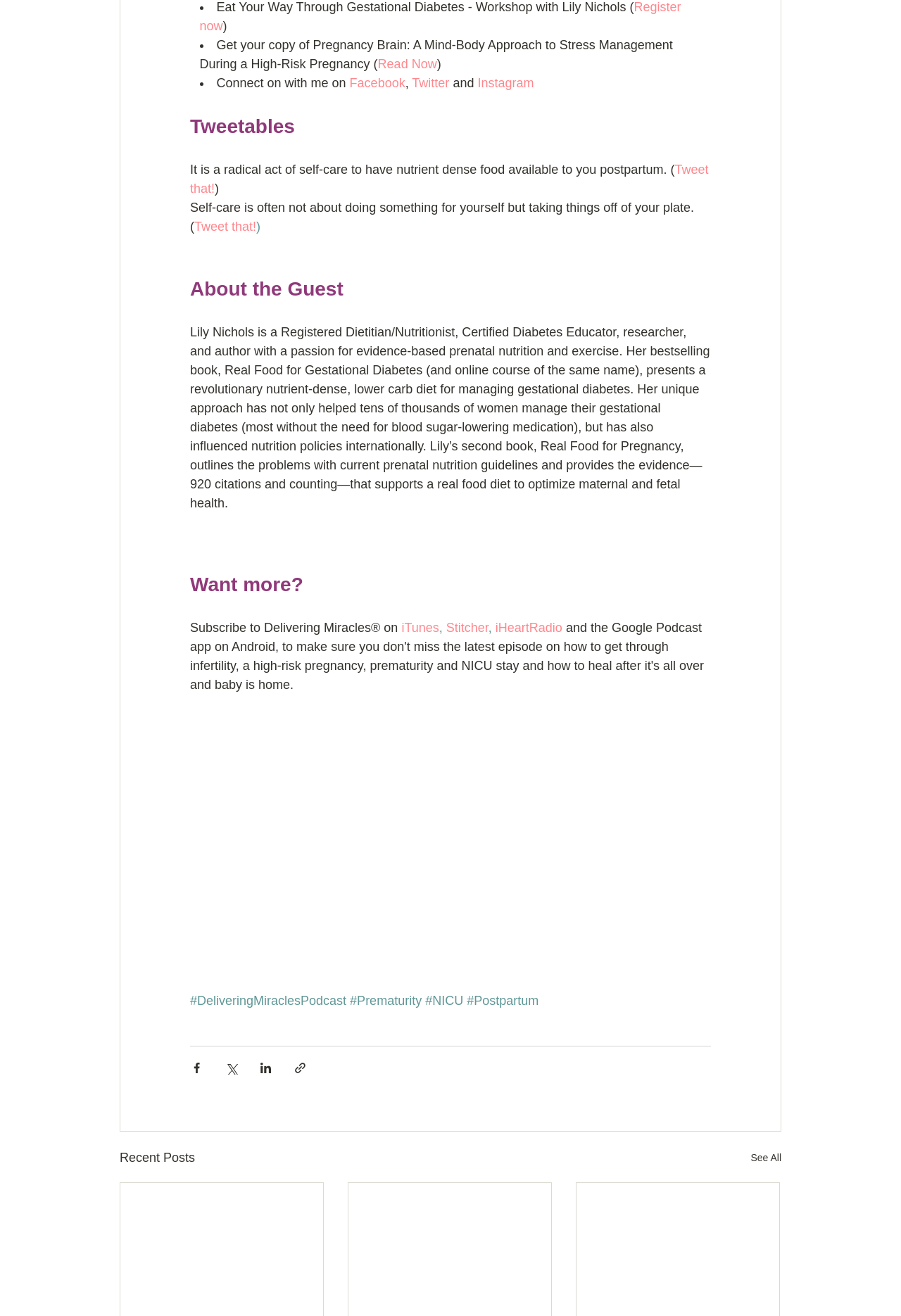Determine the bounding box coordinates of the clickable region to follow the instruction: "Connect with me on Facebook".

[0.388, 0.058, 0.45, 0.068]